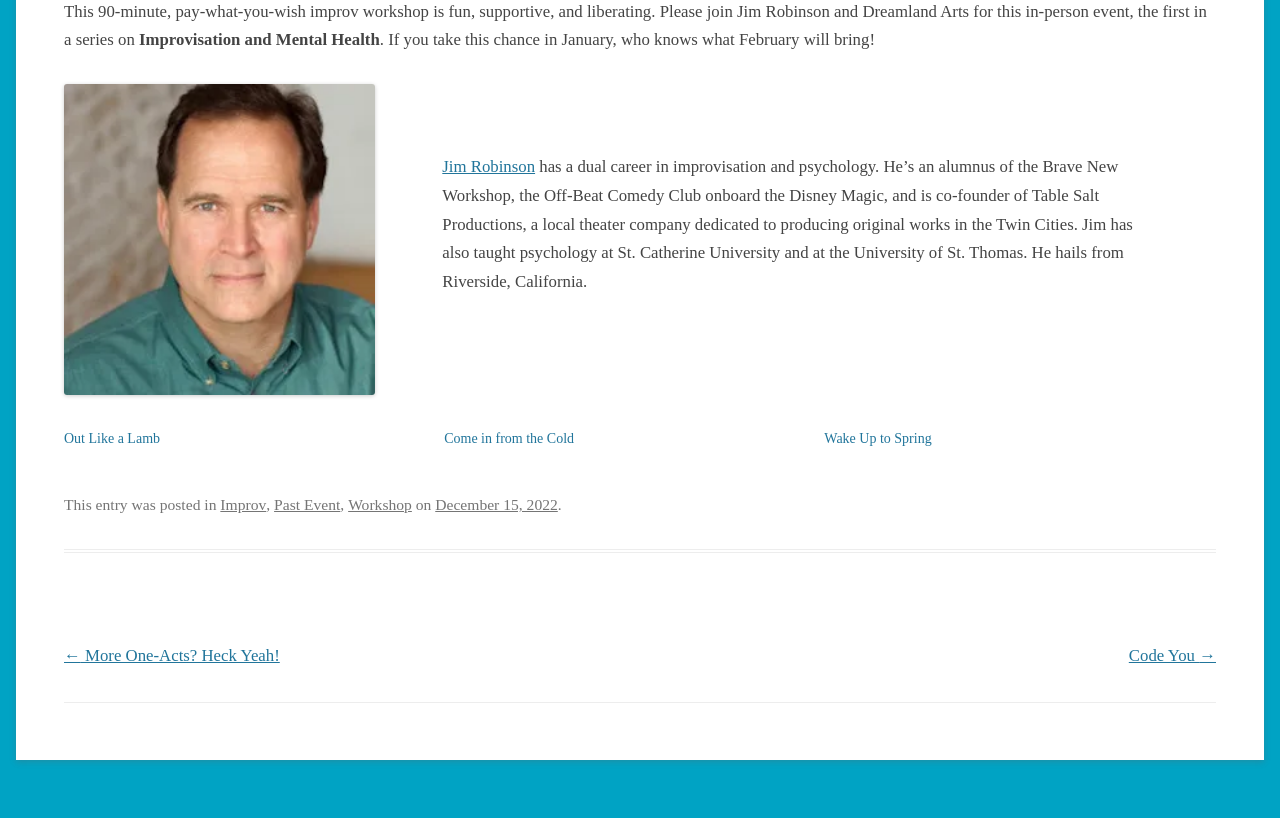Reply to the question with a single word or phrase:
What is the topic of the workshop?

Improvisation and Mental Health